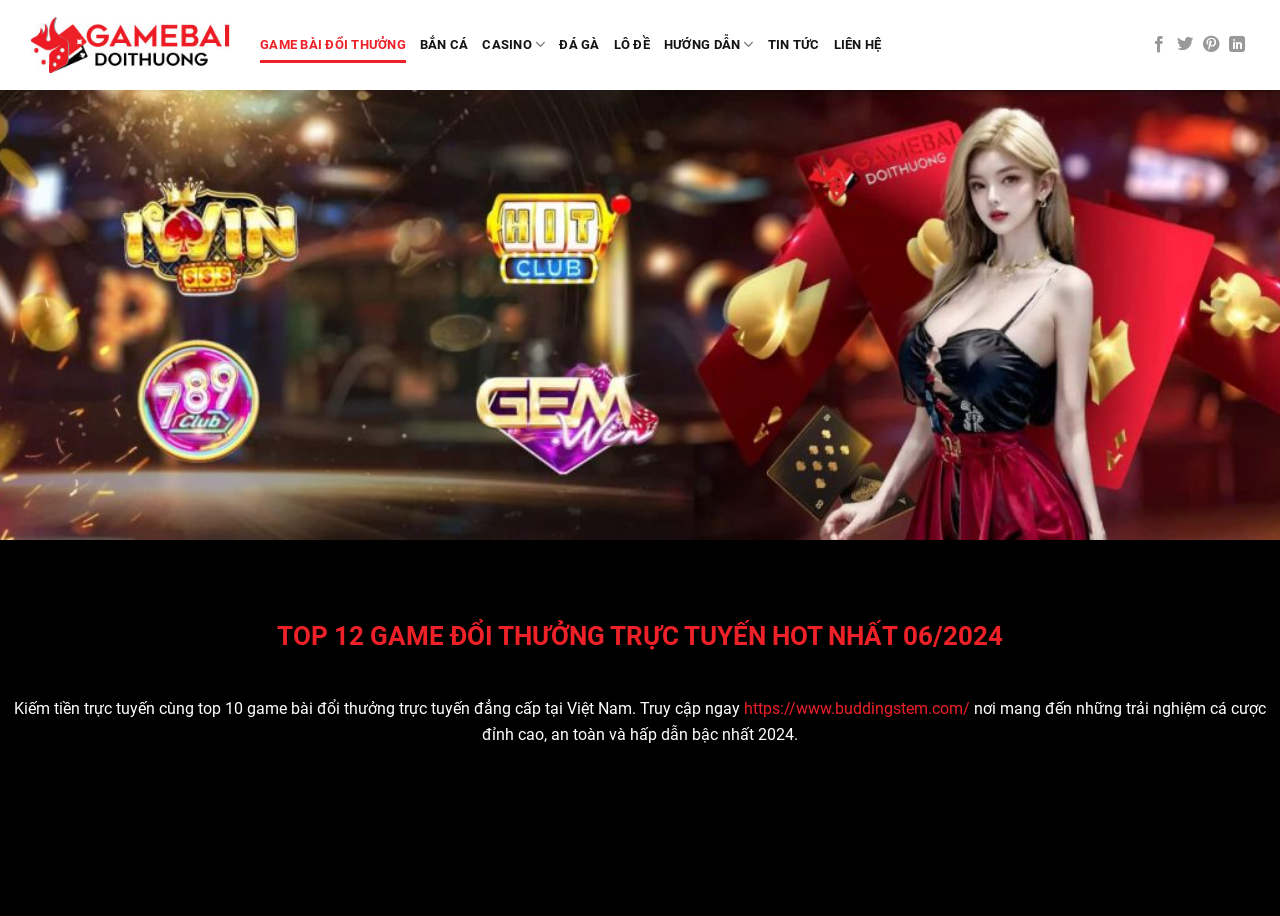Identify the bounding box coordinates of the region I need to click to complete this instruction: "Visit GAME BÀI ĐỔI THƯỞNG".

[0.203, 0.029, 0.317, 0.069]